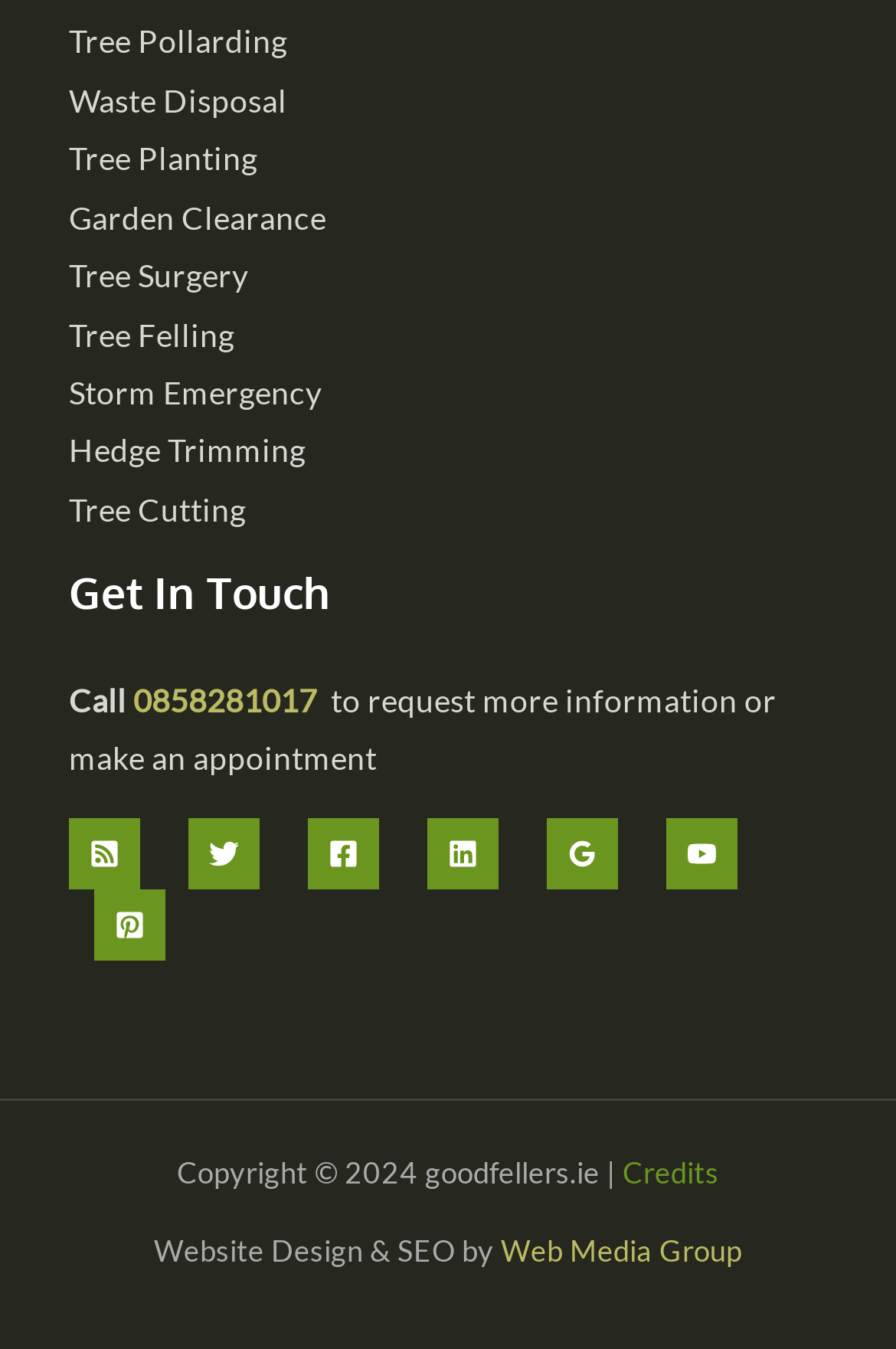Please determine the bounding box coordinates for the UI element described here. Use the format (top-left x, top-left y, bottom-right x, bottom-right y) with values bounded between 0 and 1: Tree Pollarding

[0.077, 0.016, 0.321, 0.045]